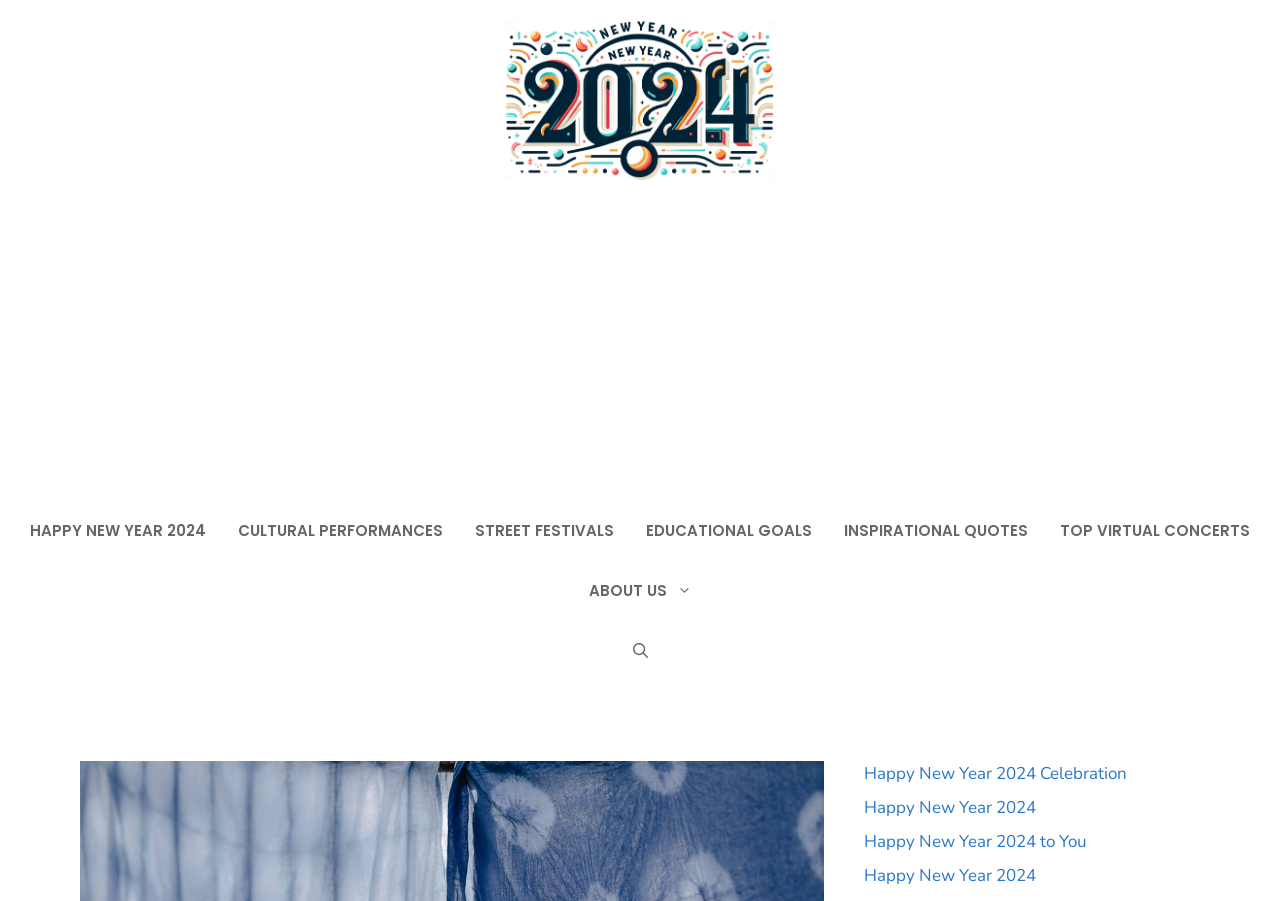Could you highlight the region that needs to be clicked to execute the instruction: "Open search"?

[0.482, 0.69, 0.518, 0.756]